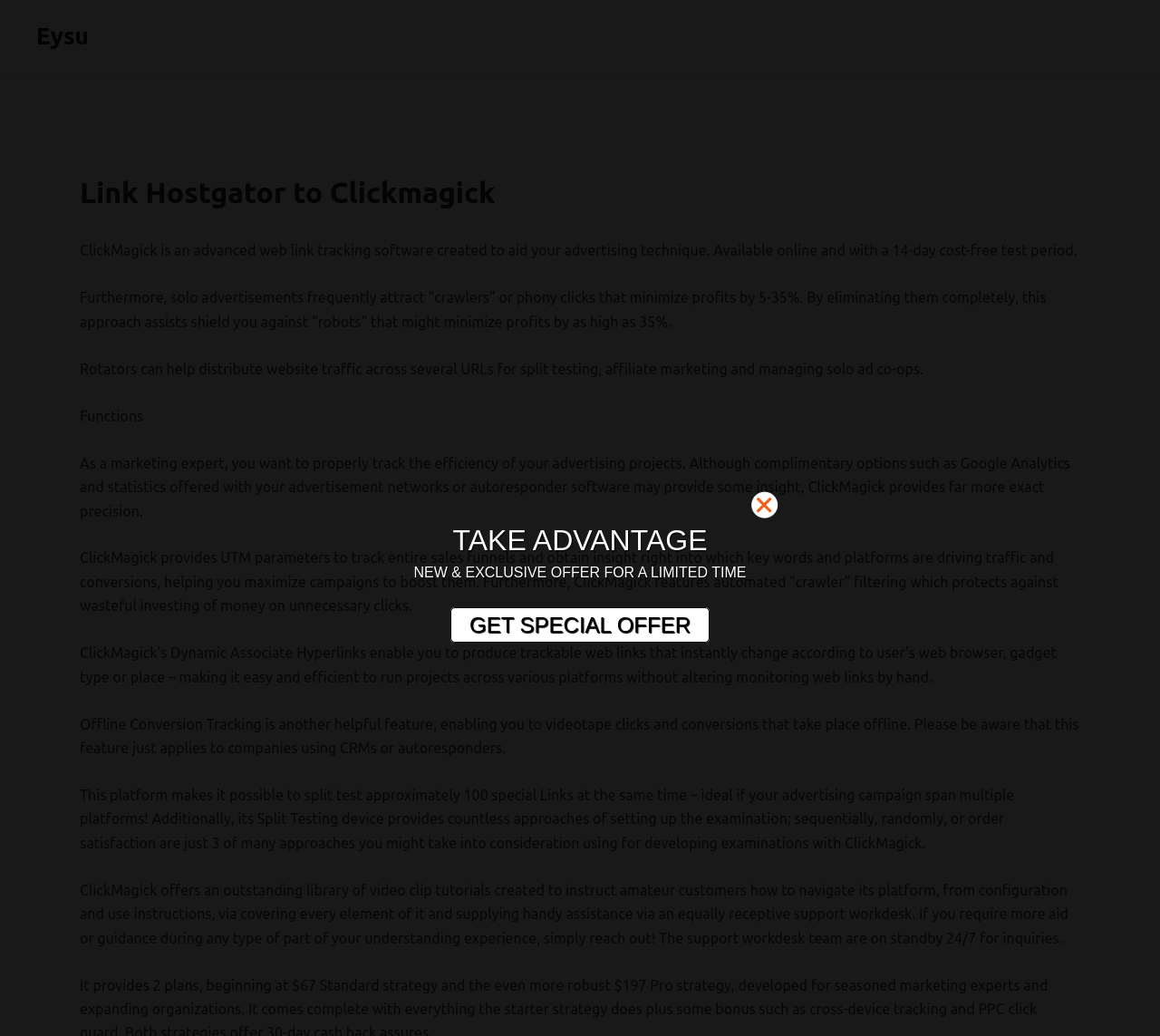Using the webpage screenshot and the element description GET SPECIAL OFFER, determine the bounding box coordinates. Specify the coordinates in the format (top-left x, top-left y, bottom-right x, bottom-right y) with values ranging from 0 to 1.

[0.388, 0.586, 0.612, 0.62]